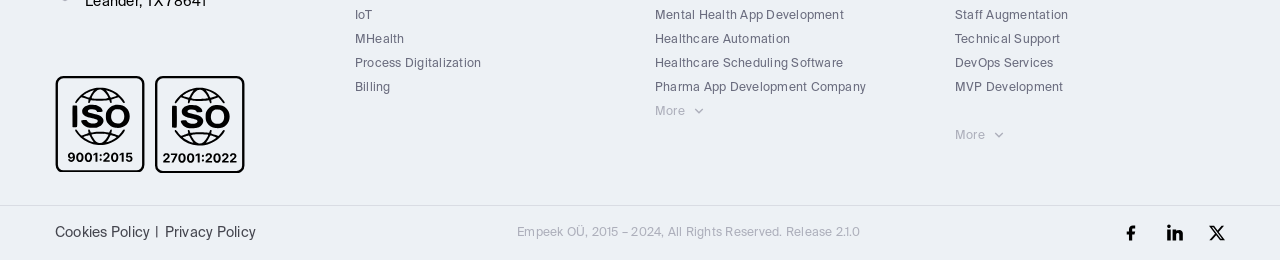Indicate the bounding box coordinates of the clickable region to achieve the following instruction: "Click on Mental Health App Development."

[0.512, 0.039, 0.723, 0.085]